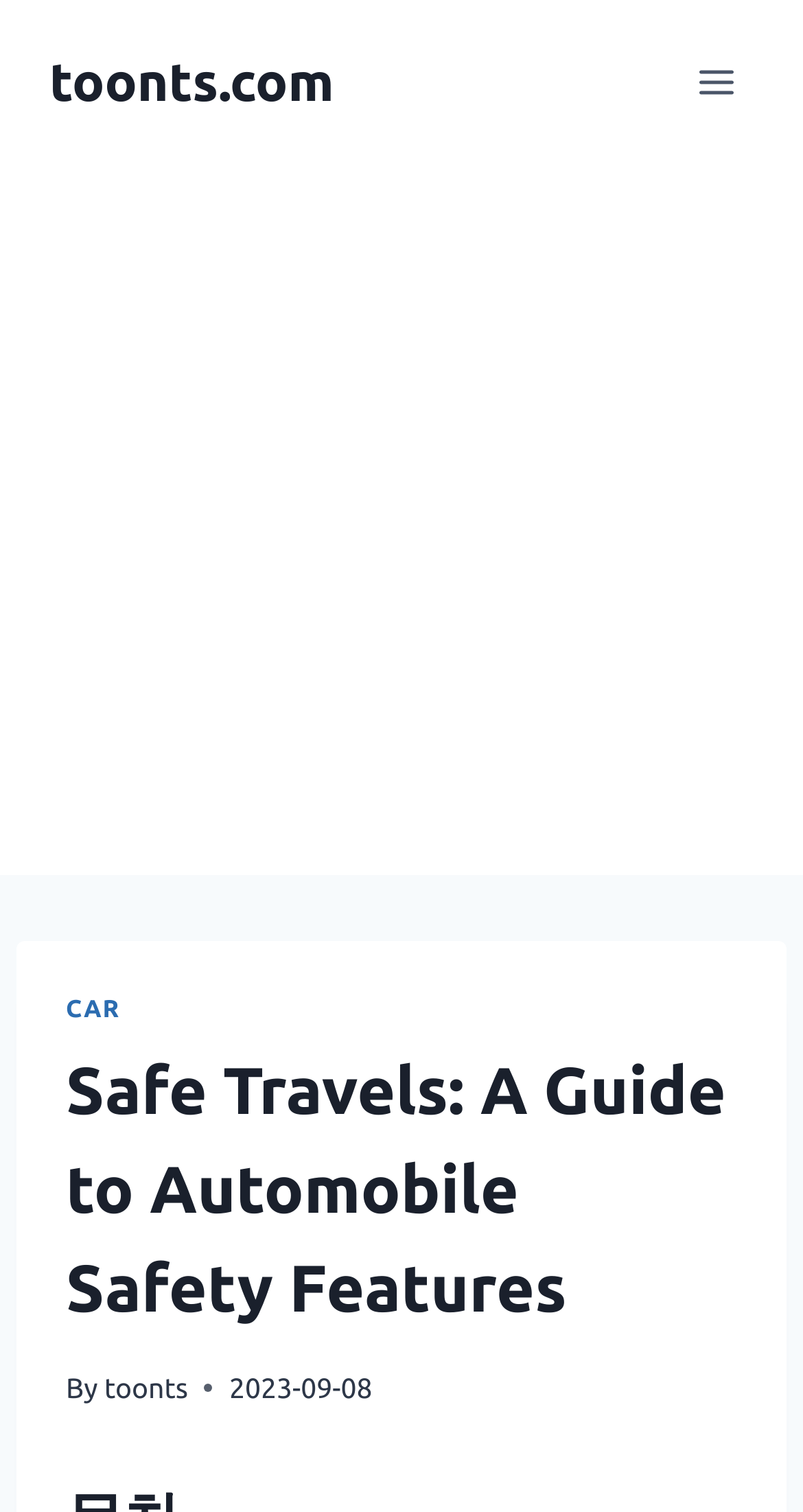Give an extensive and precise description of the webpage.

The webpage is titled "Safe Travels: A Guide to Automobile Safety Features" and appears to be an in-depth guide to various automobile safety features. At the top left of the page, there is a link to the website "toonts.com". Next to it, on the top right, is a button labeled "Open menu". 

Below the top section, there is a large advertisement iframe that spans the entire width of the page. Within this iframe, there is a header section that contains a link to "CAR" on the left, followed by the main heading "Safe Travels: A Guide to Automobile Safety Features". Below the heading, there is a byline that reads "By" followed by a link to "toonts". On the same line, to the right, is a timestamp indicating the publication date of "2023-09-08".